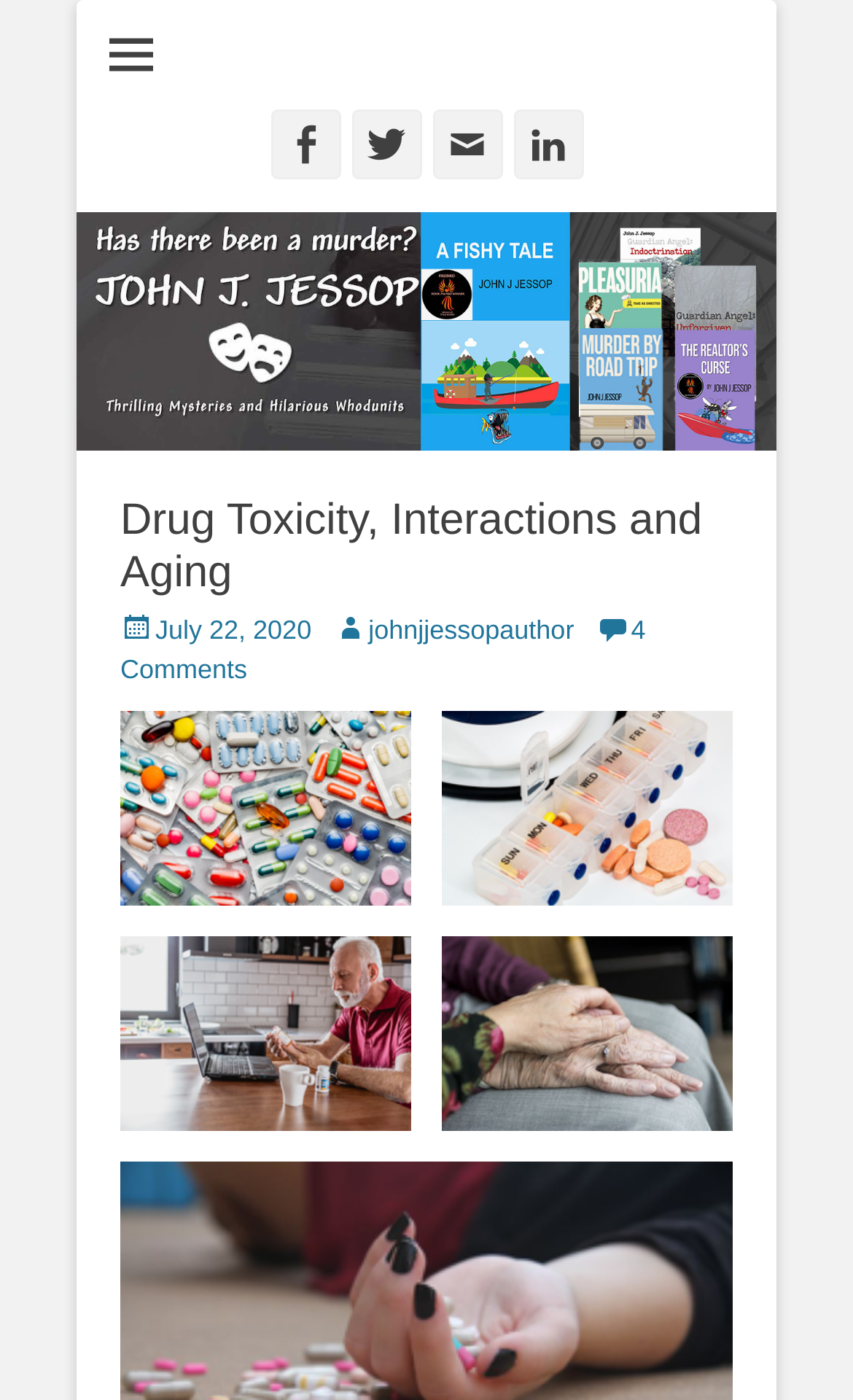How many figures are there in the post?
Please use the visual content to give a single word or phrase answer.

4